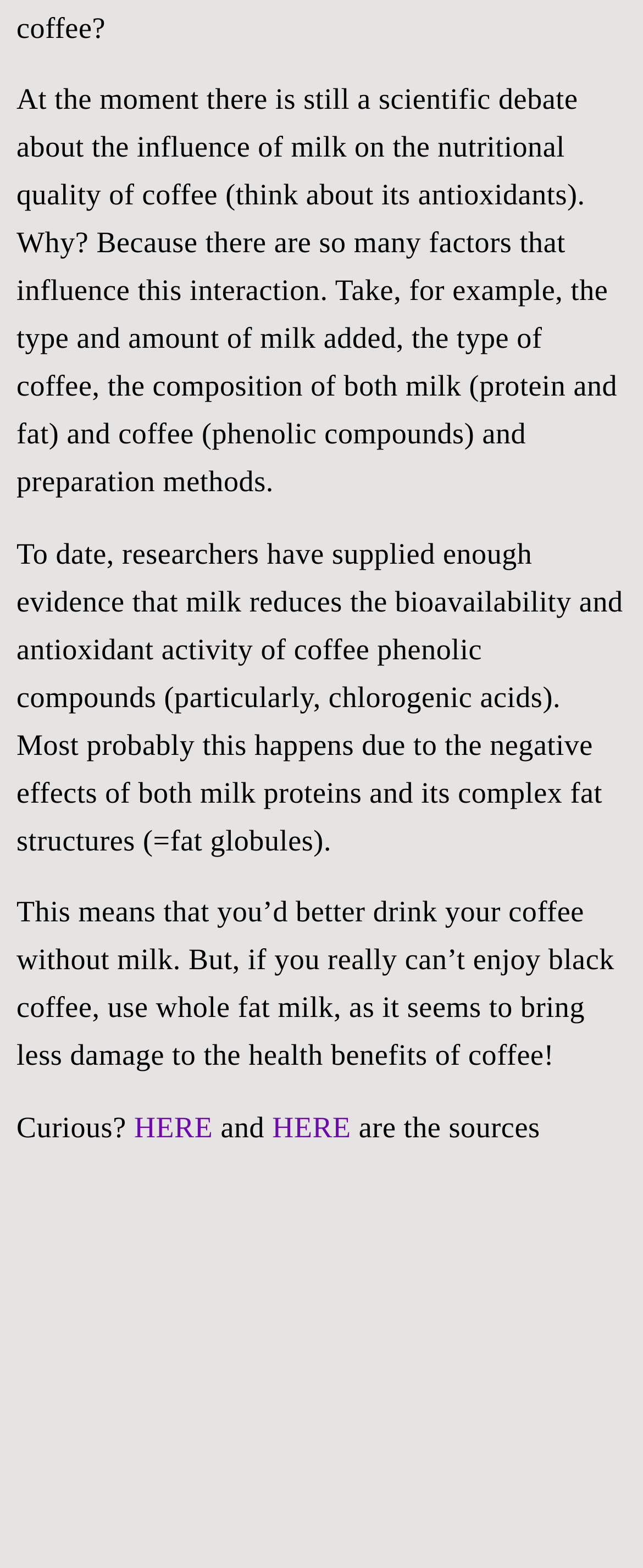What is the purpose of the links 'HERE'?
Please provide a full and detailed response to the question.

The links 'HERE' are provided to access the sources of the information mentioned in the text, allowing readers to further explore the topic.